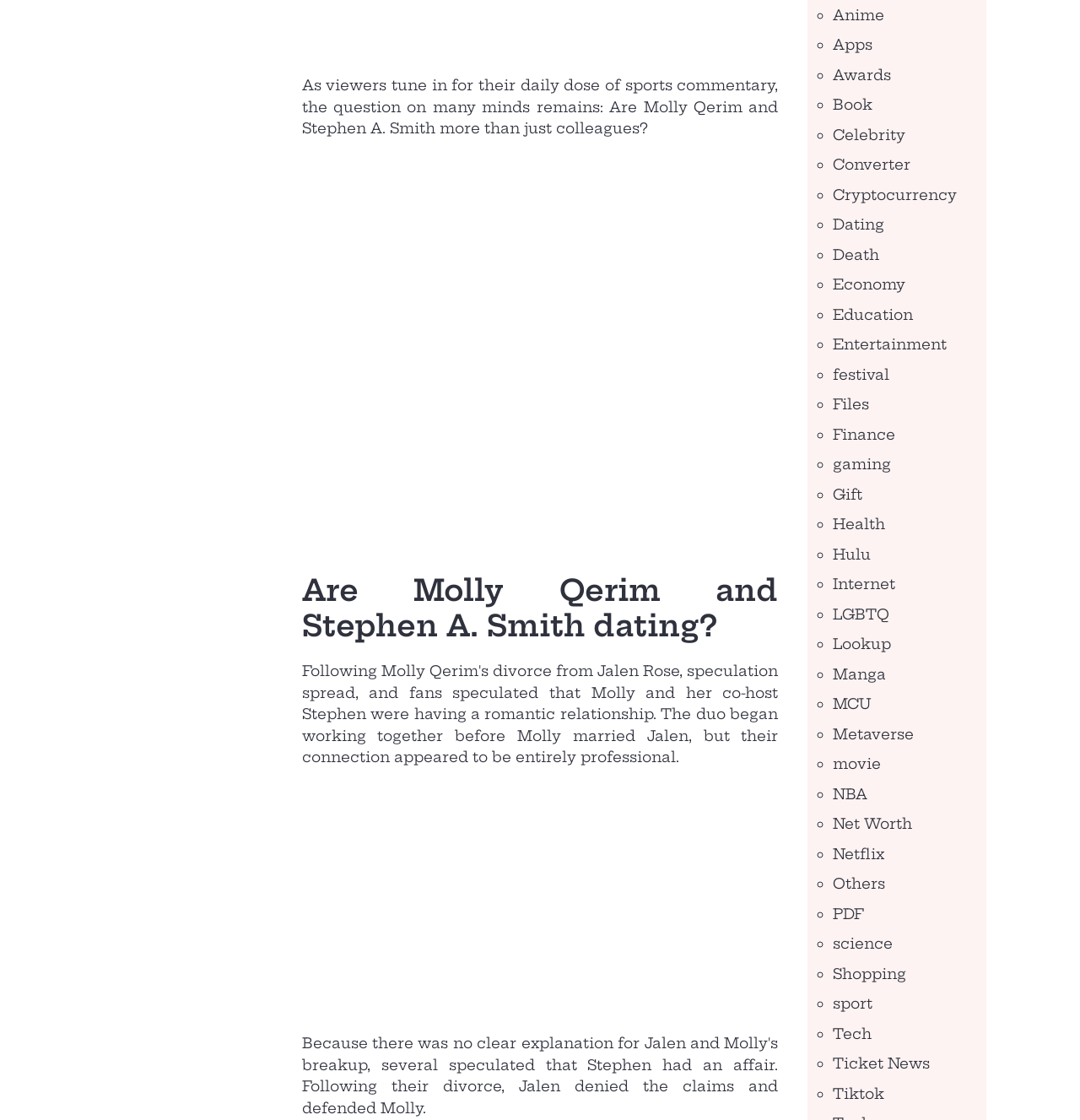Respond with a single word or phrase to the following question:
Is the webpage about sports?

Partially